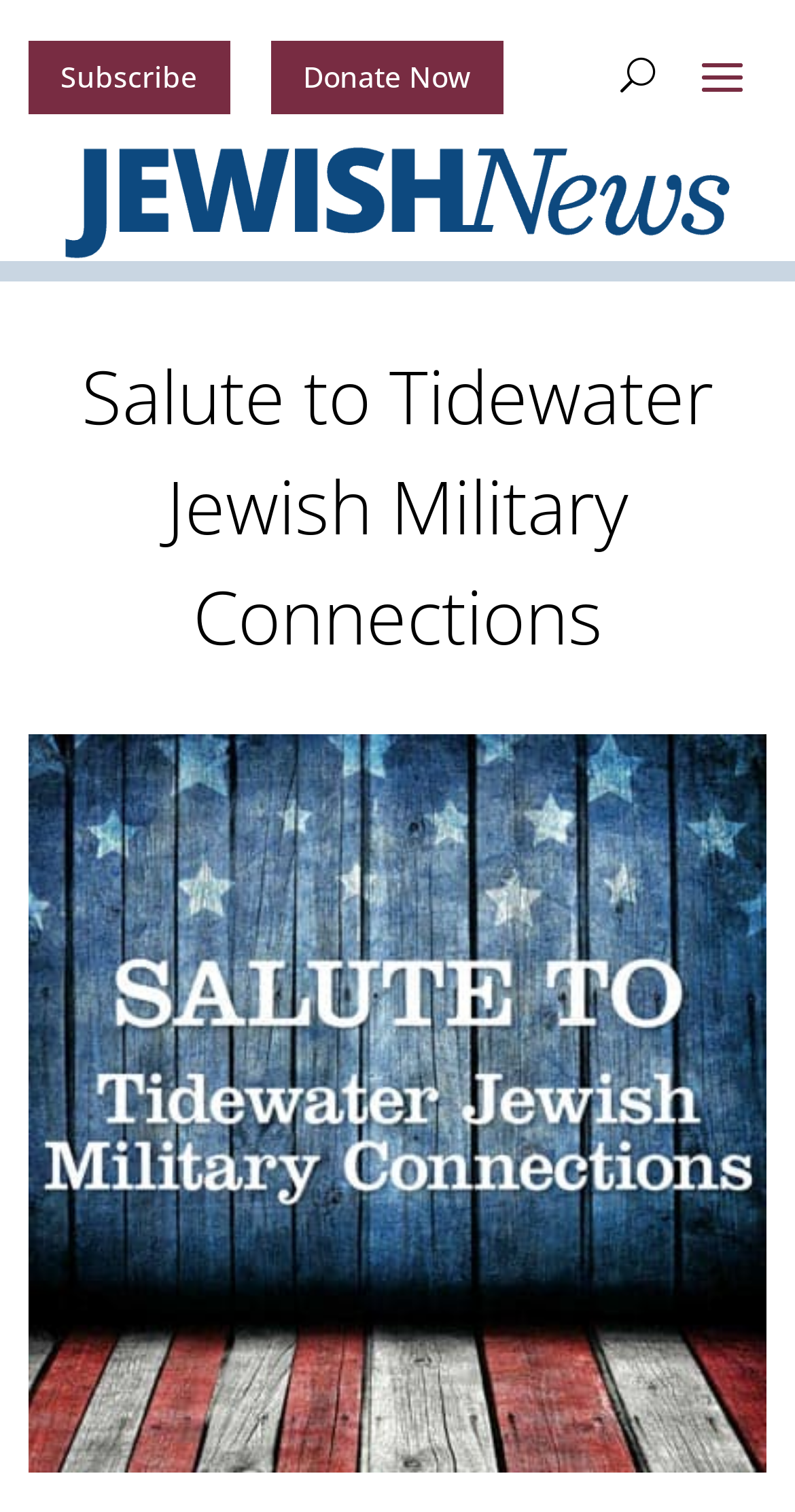Determine the title of the webpage and give its text content.

Salute to Tidewater Jewish Military Connections